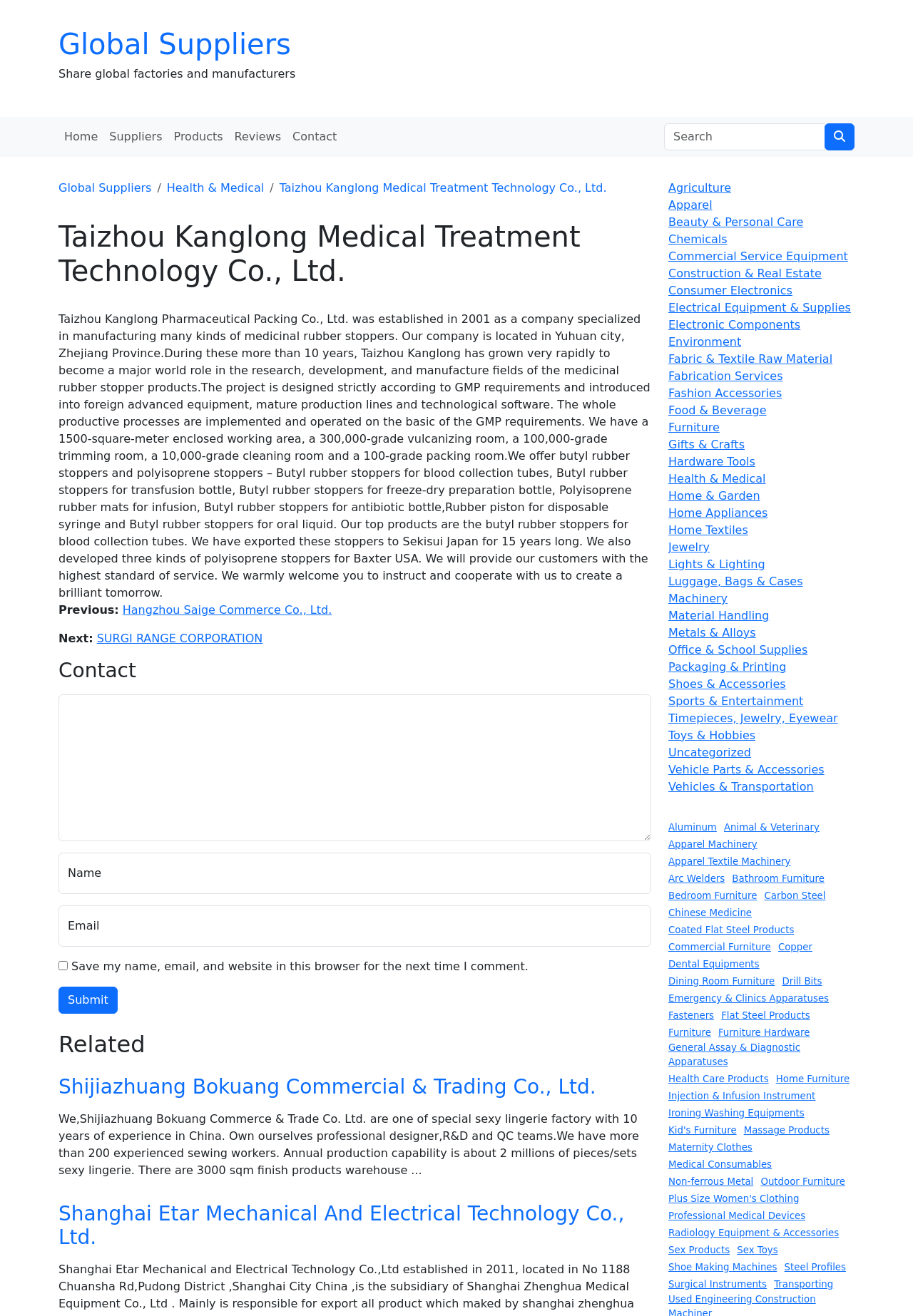Find the bounding box coordinates of the element's region that should be clicked in order to follow the given instruction: "Go to Home page". The coordinates should consist of four float numbers between 0 and 1, i.e., [left, top, right, bottom].

[0.064, 0.093, 0.113, 0.115]